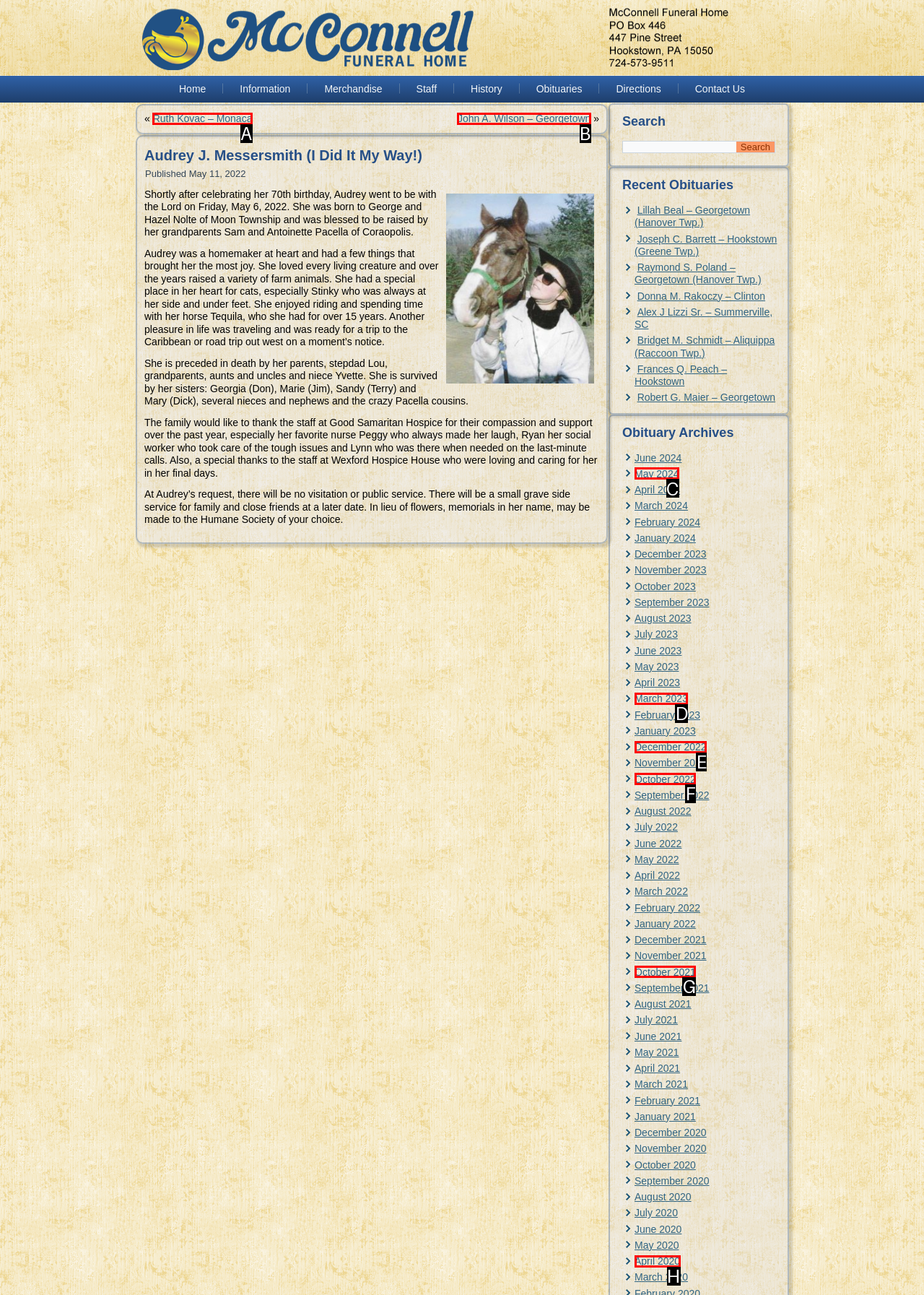Looking at the description: Ruth Kovac – Monaca, identify which option is the best match and respond directly with the letter of that option.

A